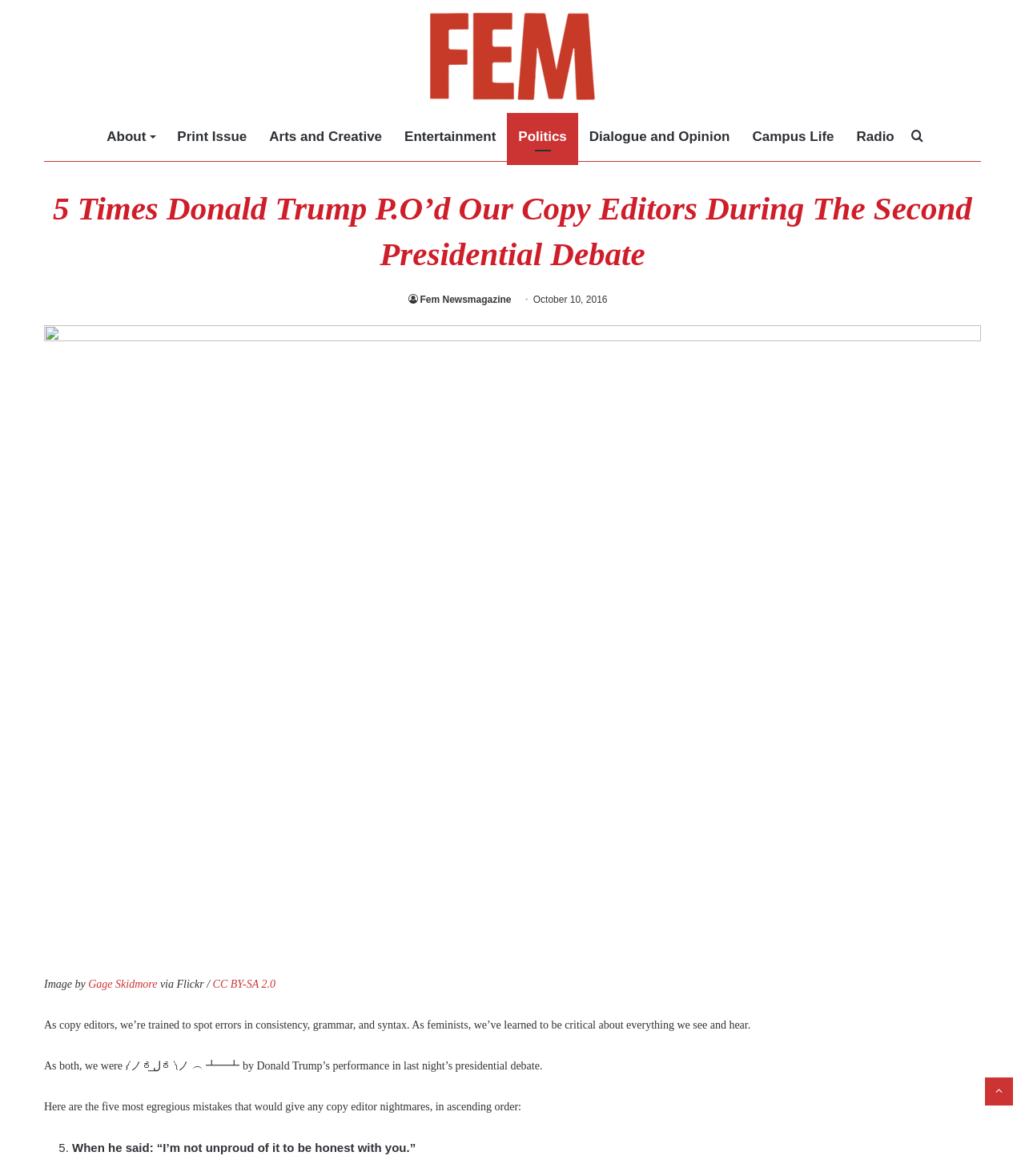Analyze the image and give a detailed response to the question:
What is the date of the article?

I found the answer by looking at the header section of the webpage, where it says 'October 10, 2016'.